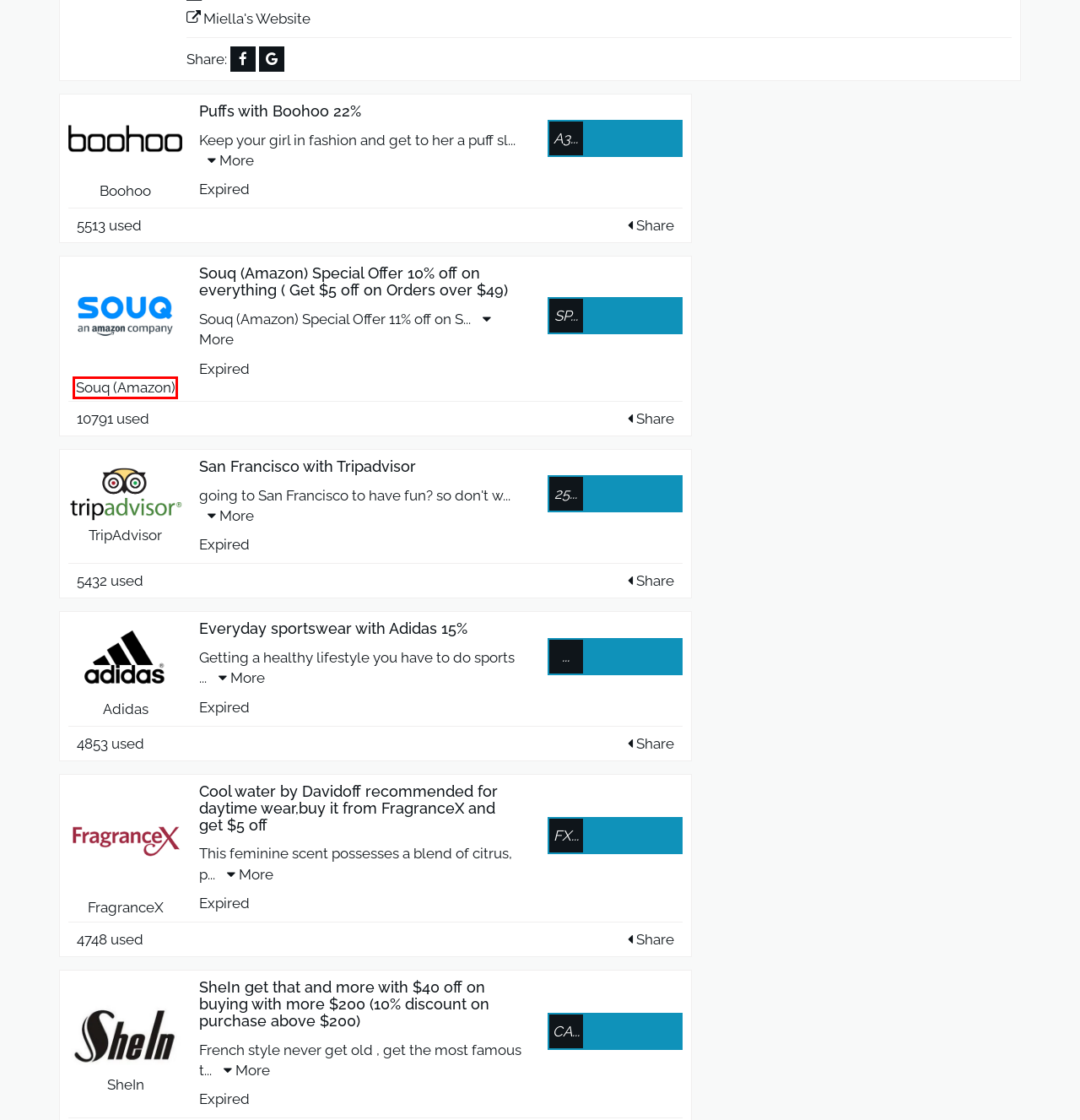Analyze the screenshot of a webpage featuring a red rectangle around an element. Pick the description that best fits the new webpage after interacting with the element inside the red bounding box. Here are the candidates:
A. Puffs with Boohoo 40%
B. Souq (Amazon) Promo Code Save 70% Off exclusive coupon
C. FragranceX Promo Code Save 80% Off exclusive coupon
D. Souq Special Offer-11%-Off-Souq-OtlobCoupon
E. TripAdvisor Promo Code Save 60% Off exclusive coupon
F. SheIn Promo Code Save up to 60% Off exclusive coupon
G. Everyday sportswear with Adidas 30%
H. San Francisco with Tripadvisor

B